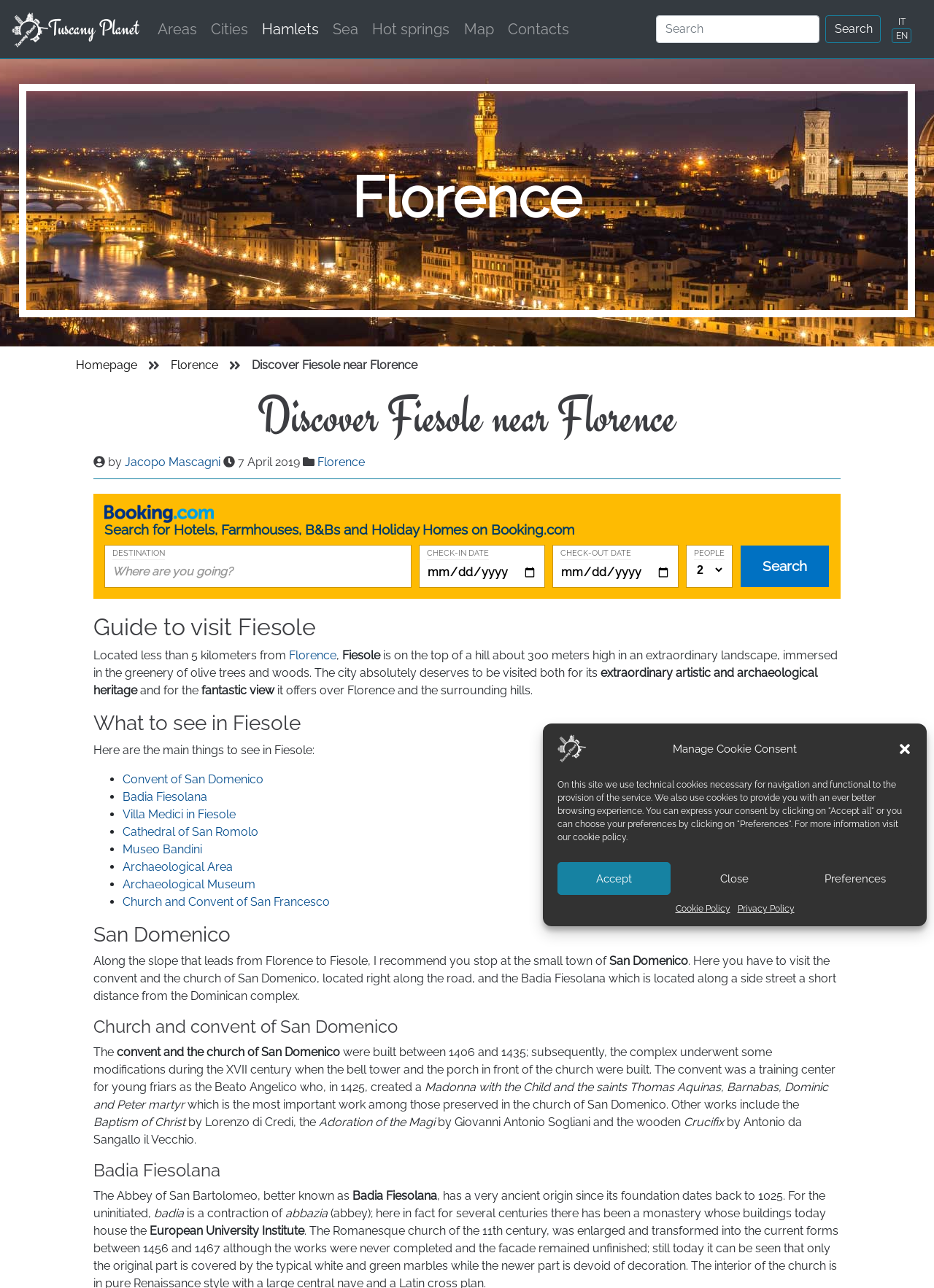Can you find the bounding box coordinates of the area I should click to execute the following instruction: "Check the map"?

[0.489, 0.01, 0.536, 0.035]